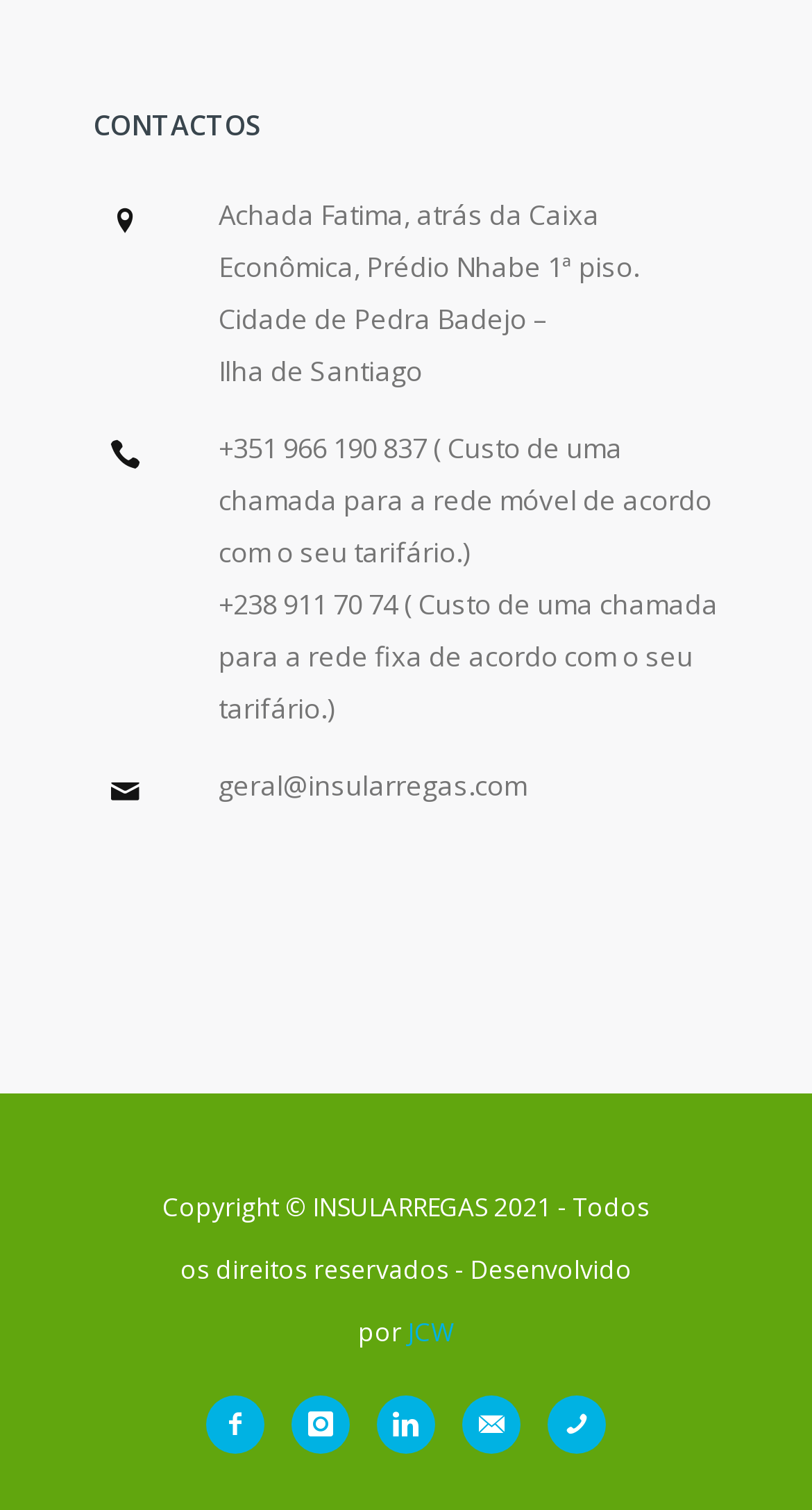Please specify the bounding box coordinates of the clickable region necessary for completing the following instruction: "Visit the JCW website". The coordinates must consist of four float numbers between 0 and 1, i.e., [left, top, right, bottom].

[0.503, 0.87, 0.559, 0.894]